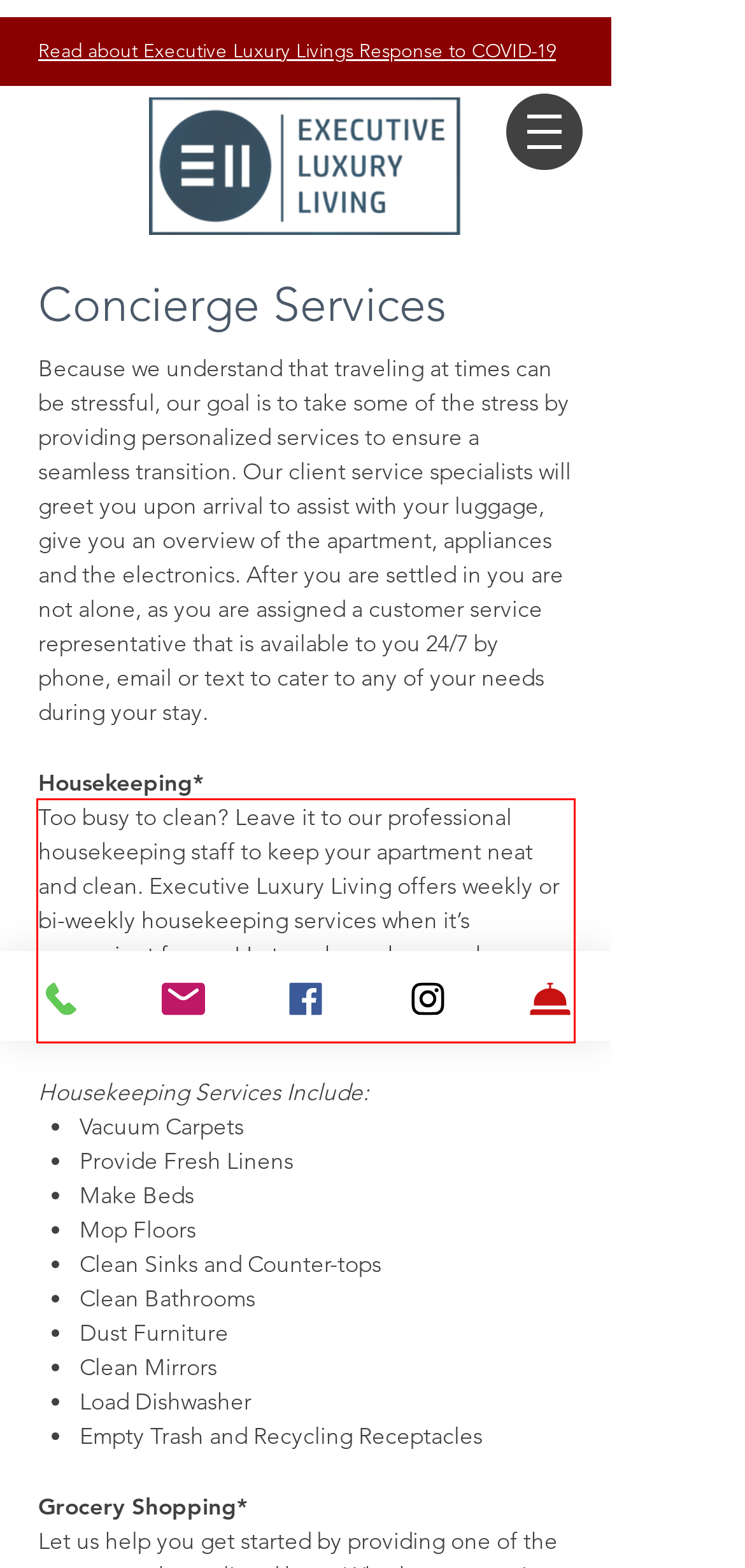Using OCR, extract the text content found within the red bounding box in the given webpage screenshot.

Too busy to clean? Leave it to our professional housekeeping staff to keep your apartment neat and clean. Executive Luxury Living offers weekly or bi-weekly housekeeping services when it’s convenient for you! Let our housekeepers keep your home clean and fresh so you can concentrate on your busy life.